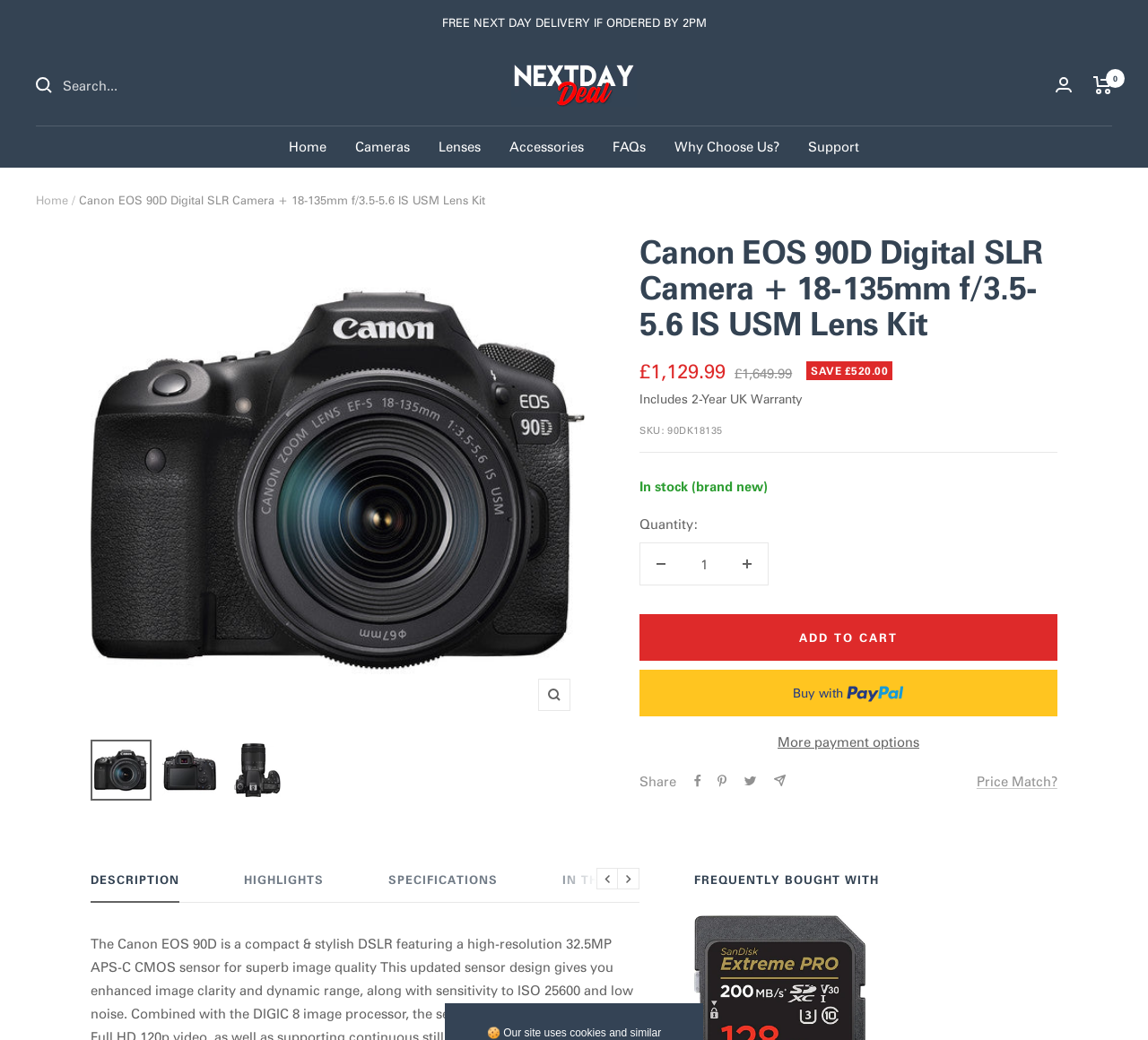What is the price of the Canon EOS 90D Digital SLR Camera?
Based on the image, give a one-word or short phrase answer.

£1,129.99